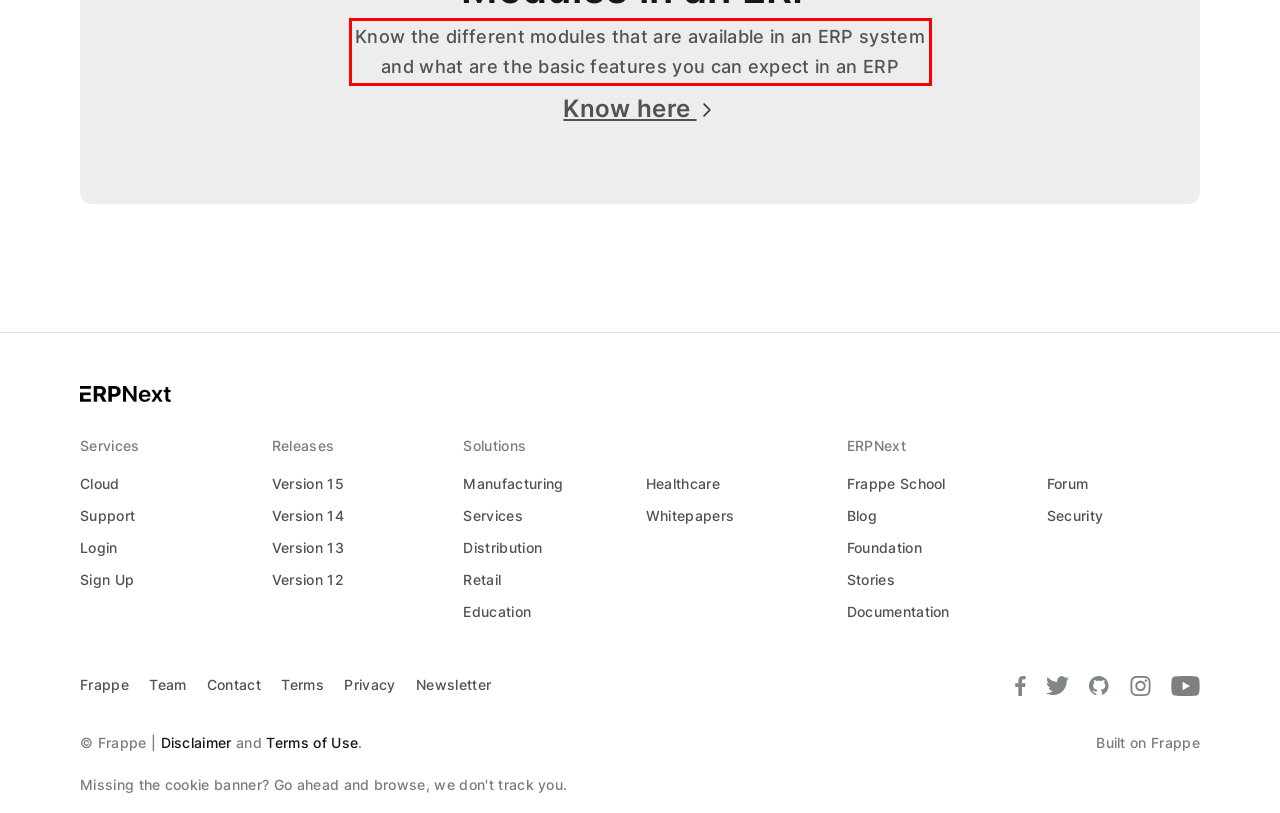Within the screenshot of the webpage, there is a red rectangle. Please recognize and generate the text content inside this red bounding box.

Know the different modules that are available in an ERP system and what are the basic features you can expect in an ERP